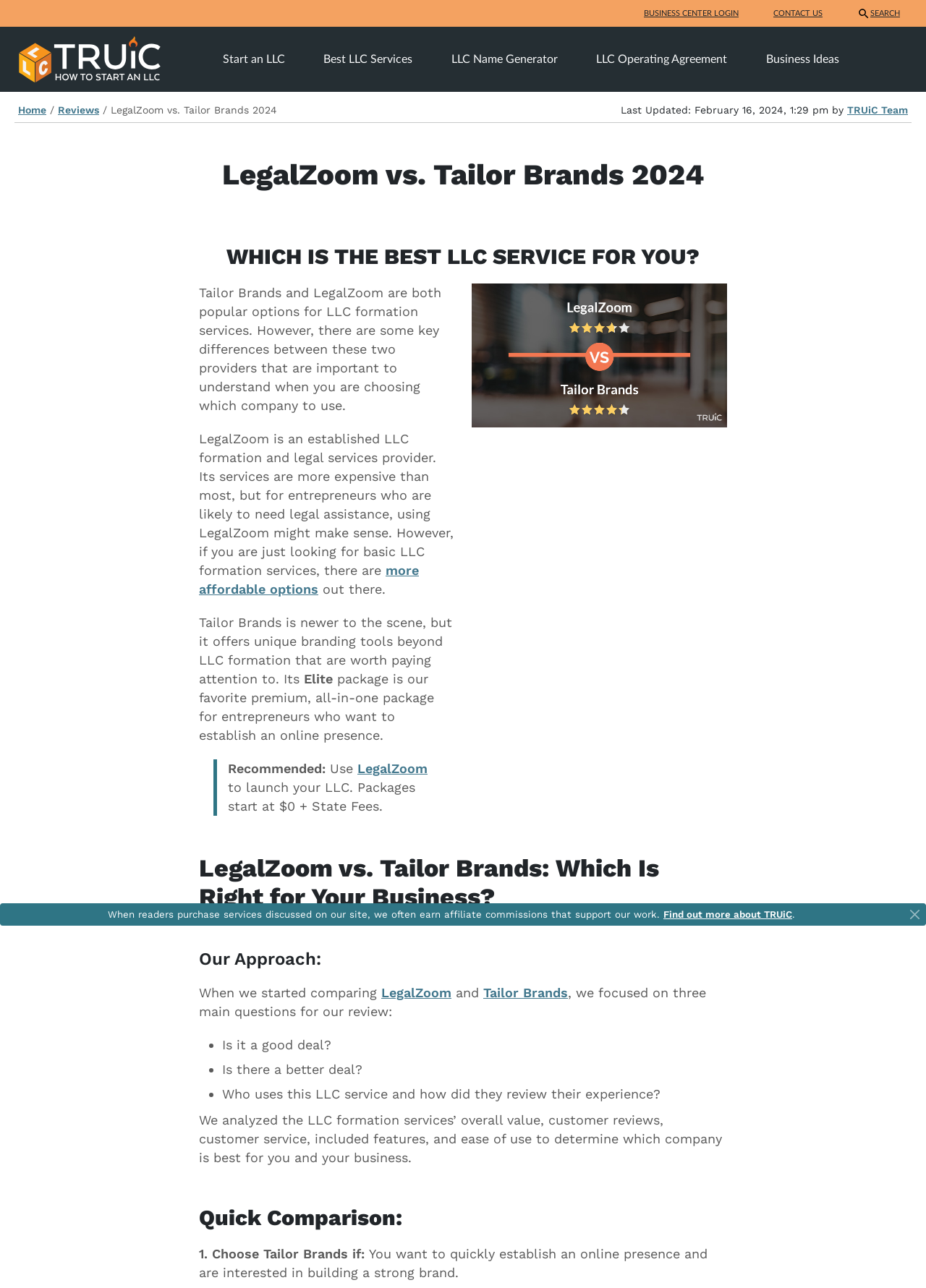Find the bounding box coordinates corresponding to the UI element with the description: "Economic Development". The coordinates should be formatted as [left, top, right, bottom], with values as floats between 0 and 1.

None